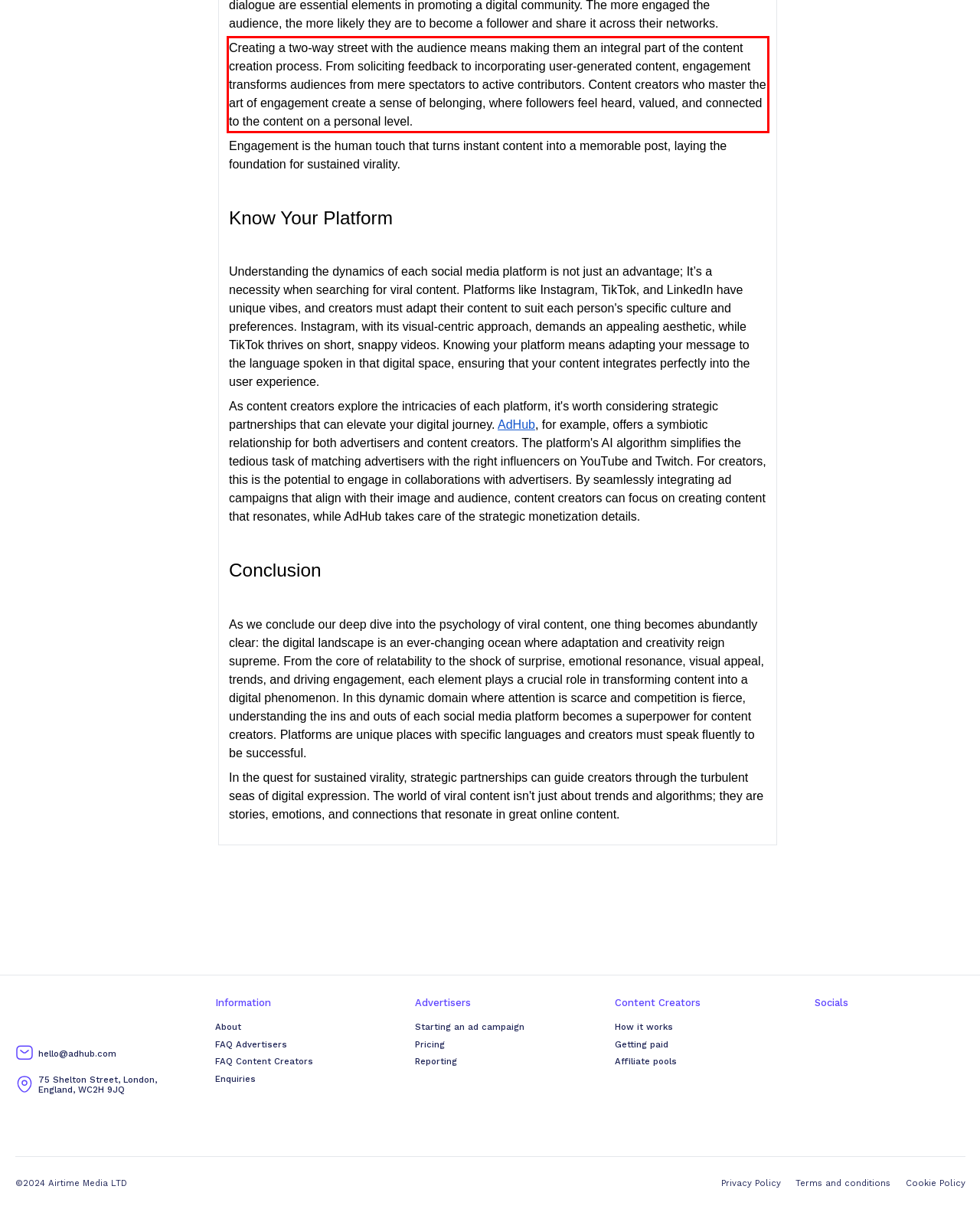Identify the text within the red bounding box on the webpage screenshot and generate the extracted text content.

Creating a two-way street with the audience means making them an integral part of the content creation process. From soliciting feedback to incorporating user-generated content, engagement transforms audiences from mere spectators to active contributors. Content creators who master the art of engagement create a sense of belonging, where followers feel heard, valued, and connected to the content on a personal level.